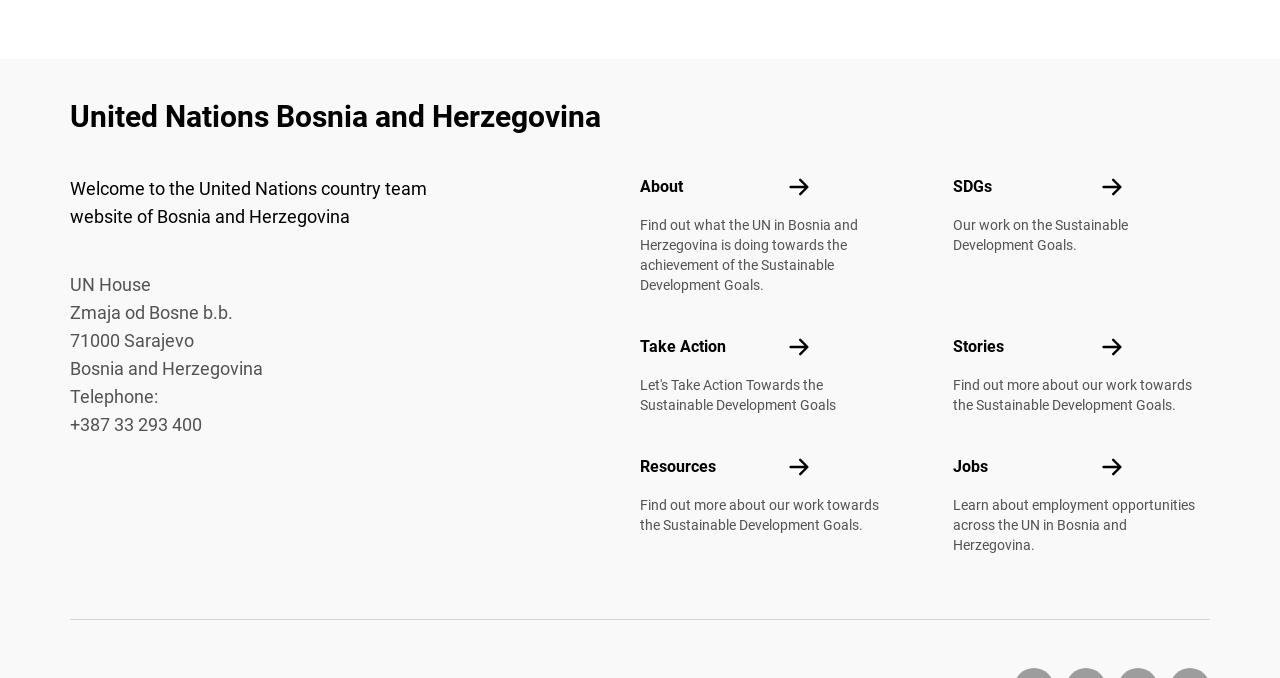Please give a concise answer to this question using a single word or phrase: 
What is the address of the UN House in Bosnia and Herzegovina?

Zmaja od Bosne b.b., 71000 Sarajevo